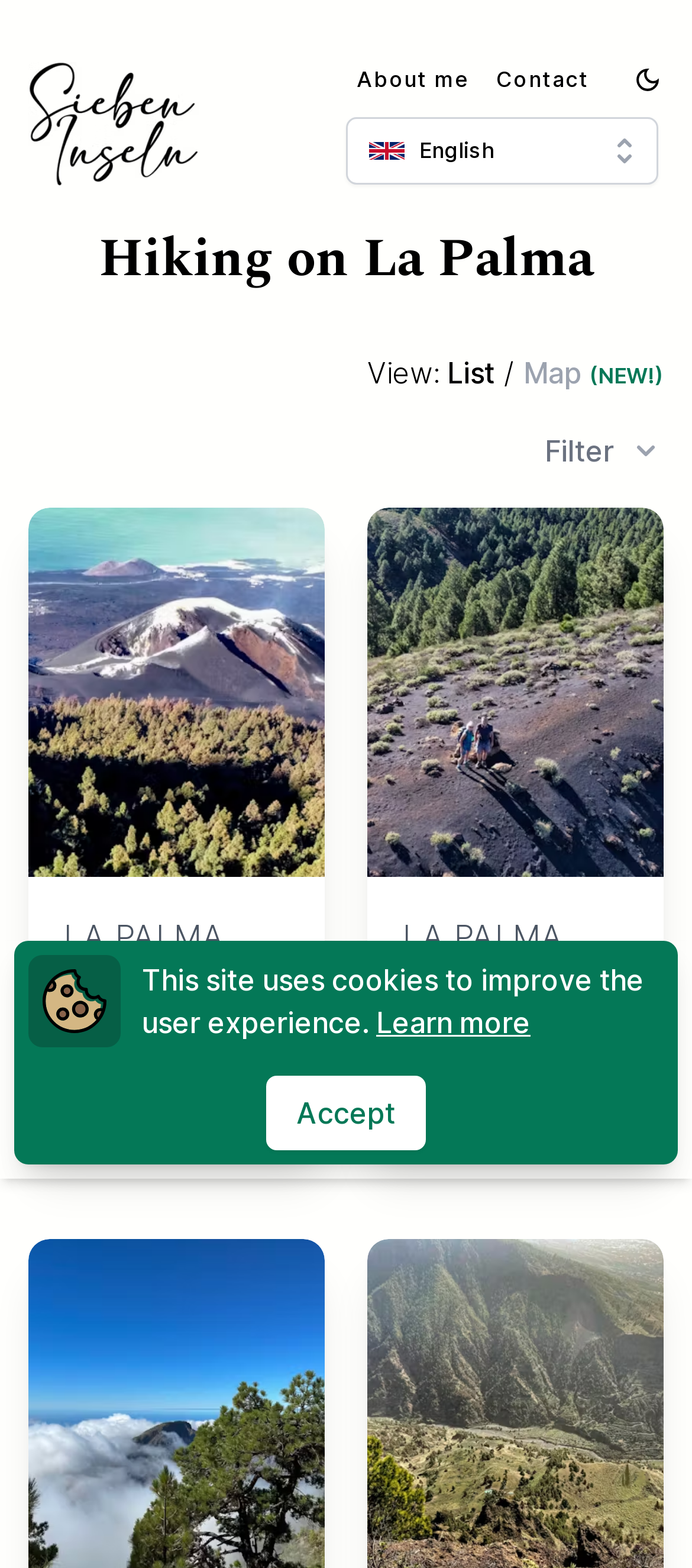Find and specify the bounding box coordinates that correspond to the clickable region for the instruction: "Click the 'About me' link".

[0.515, 0.042, 0.676, 0.059]